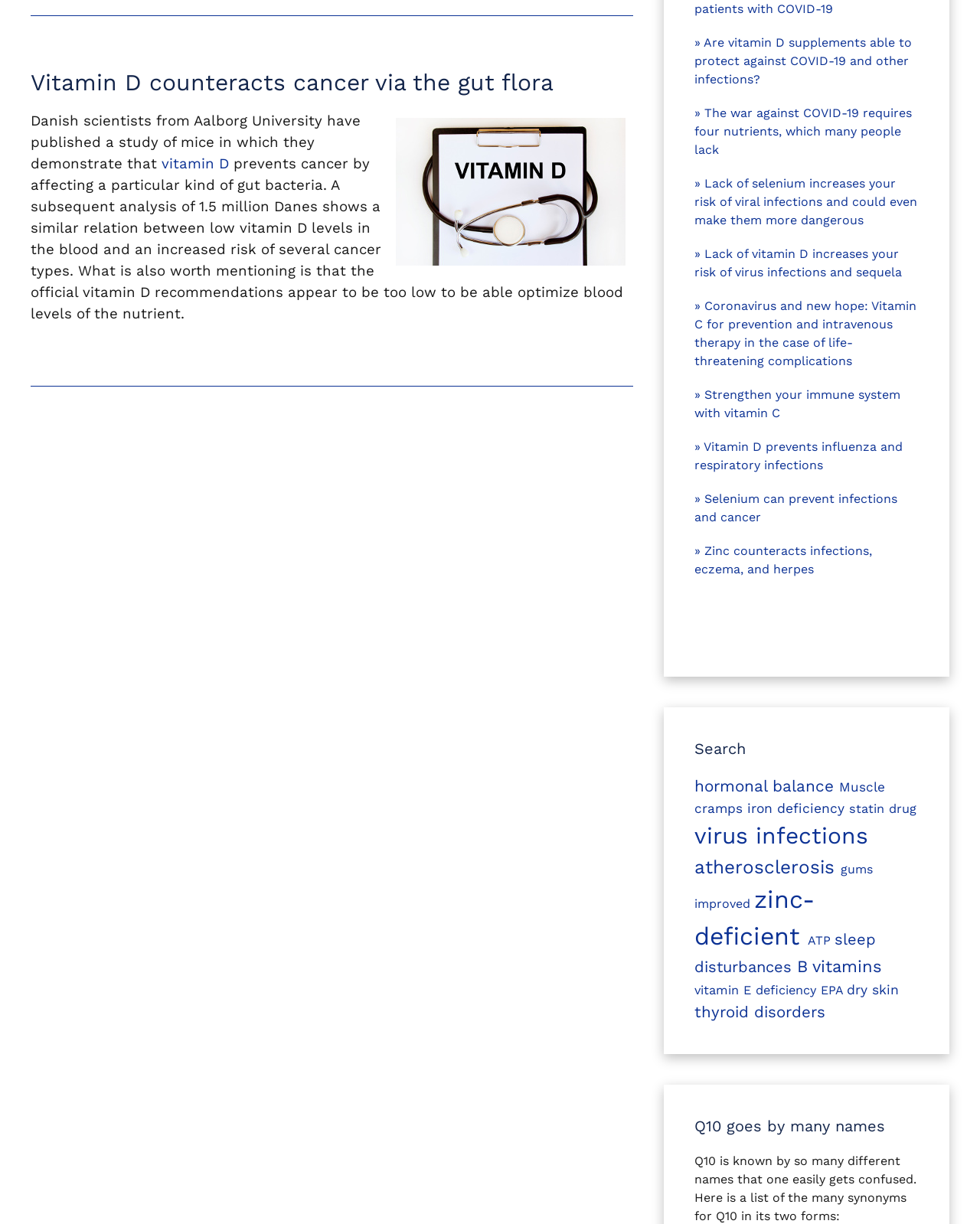Please provide a short answer using a single word or phrase for the question:
What is the purpose of the image on the webpage?

Illustration of the article